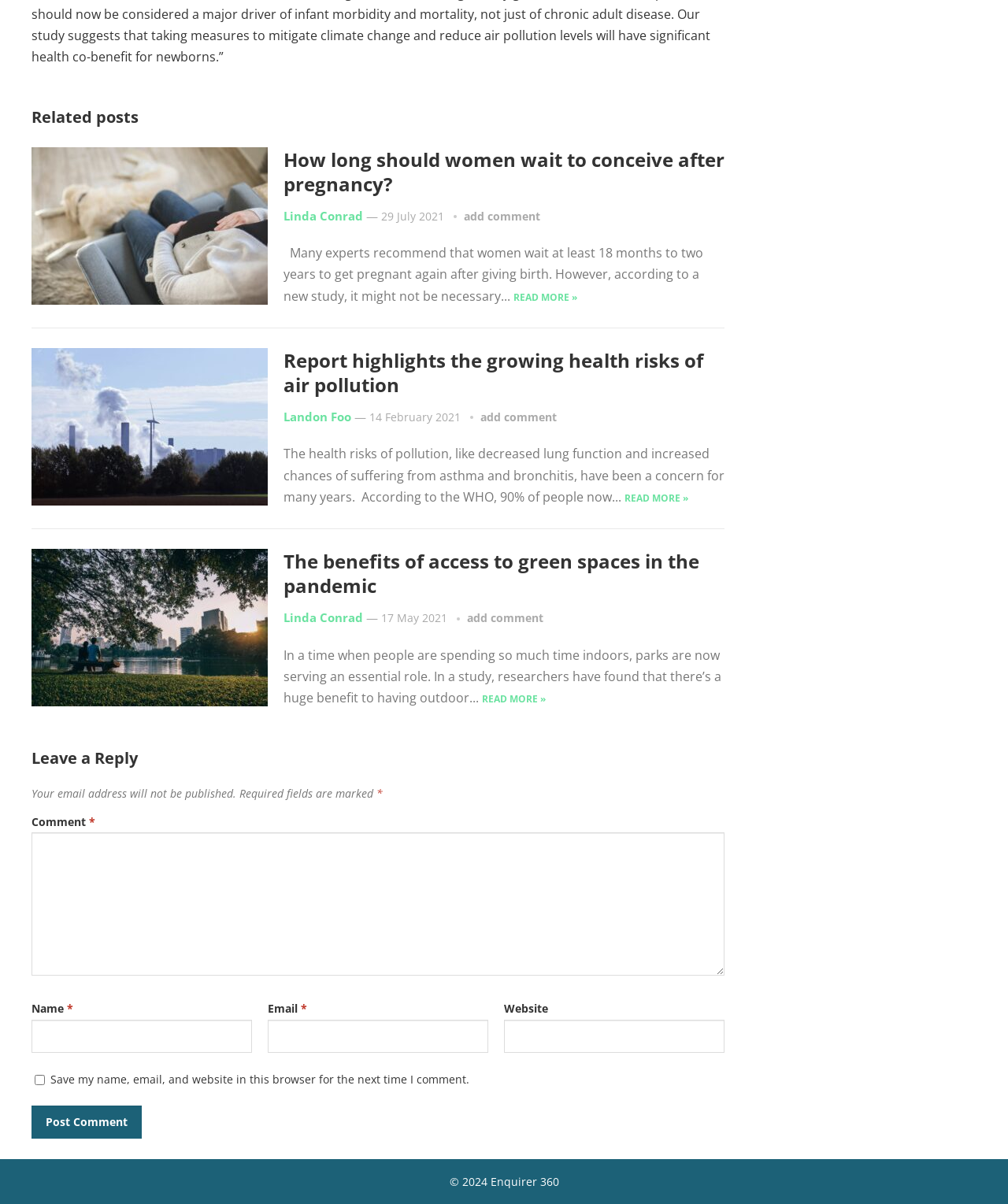Could you specify the bounding box coordinates for the clickable section to complete the following instruction: "Search for something"?

None